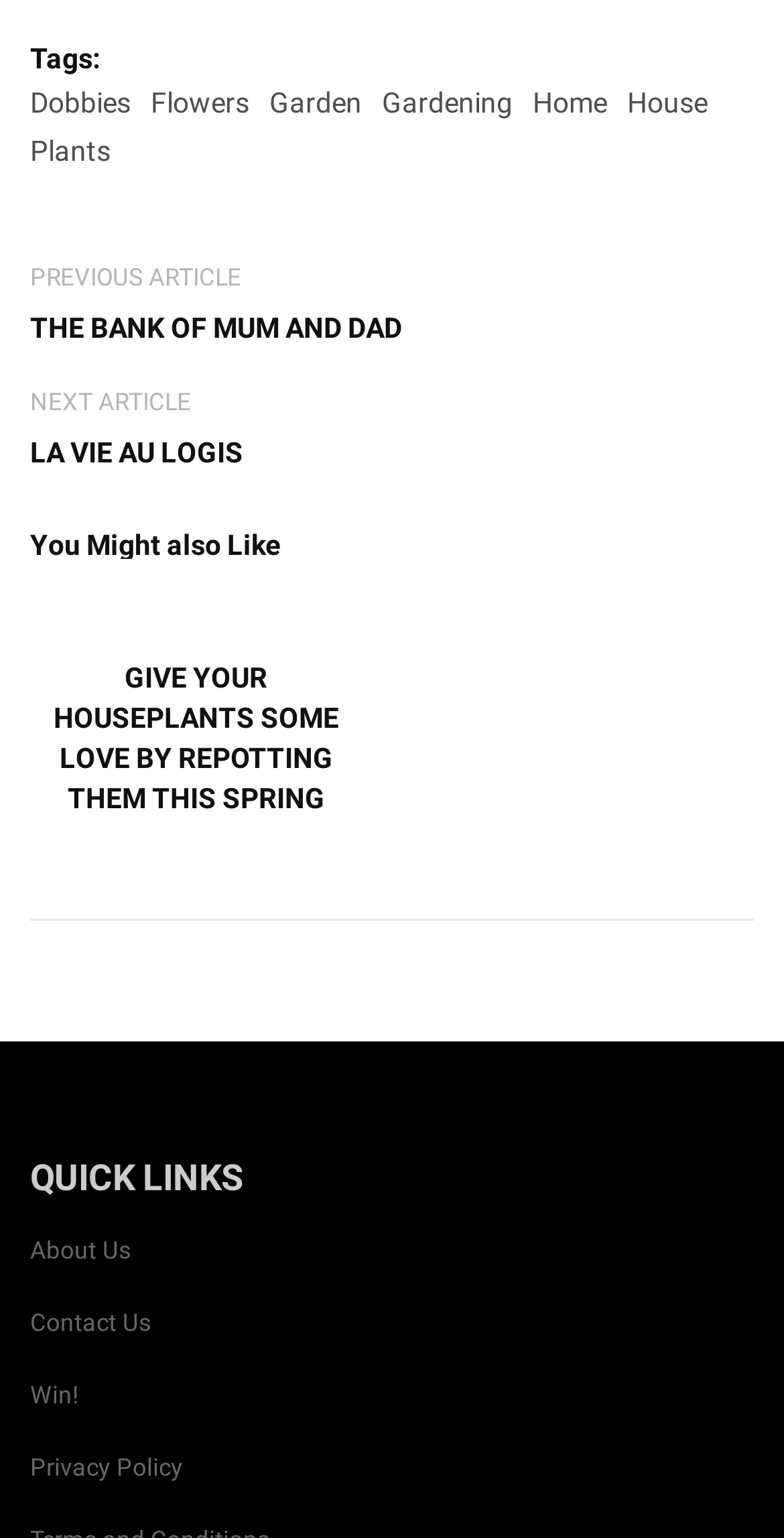What is the last link in the QUICK LINKS section?
Please give a detailed answer to the question using the information shown in the image.

The last link in the QUICK LINKS section is 'Privacy Policy' which is a link element located at the bottom of the webpage with a bounding box coordinate of [0.038, 0.945, 0.233, 0.963].